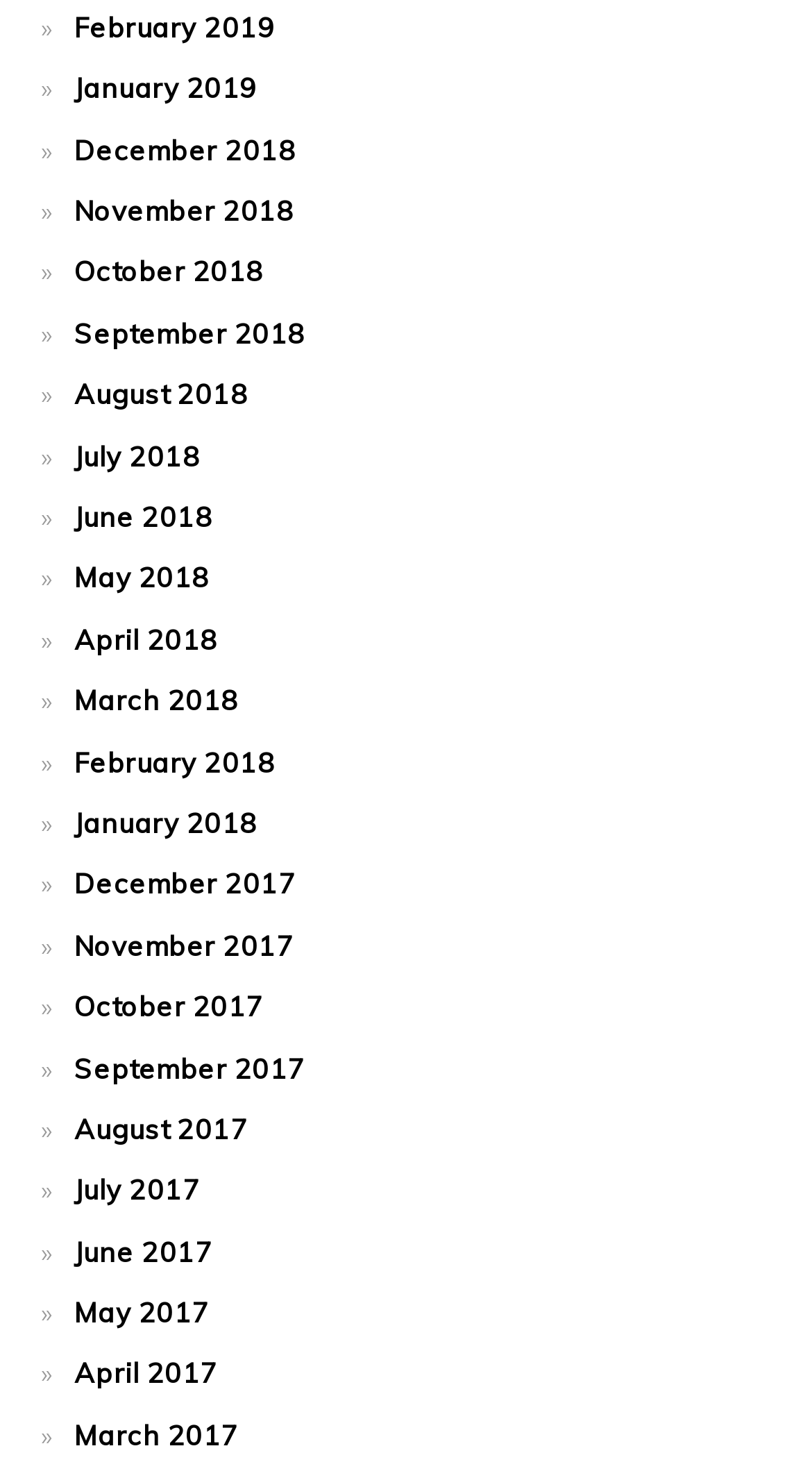Please provide a brief answer to the question using only one word or phrase: 
How many months are listed in 2018?

12